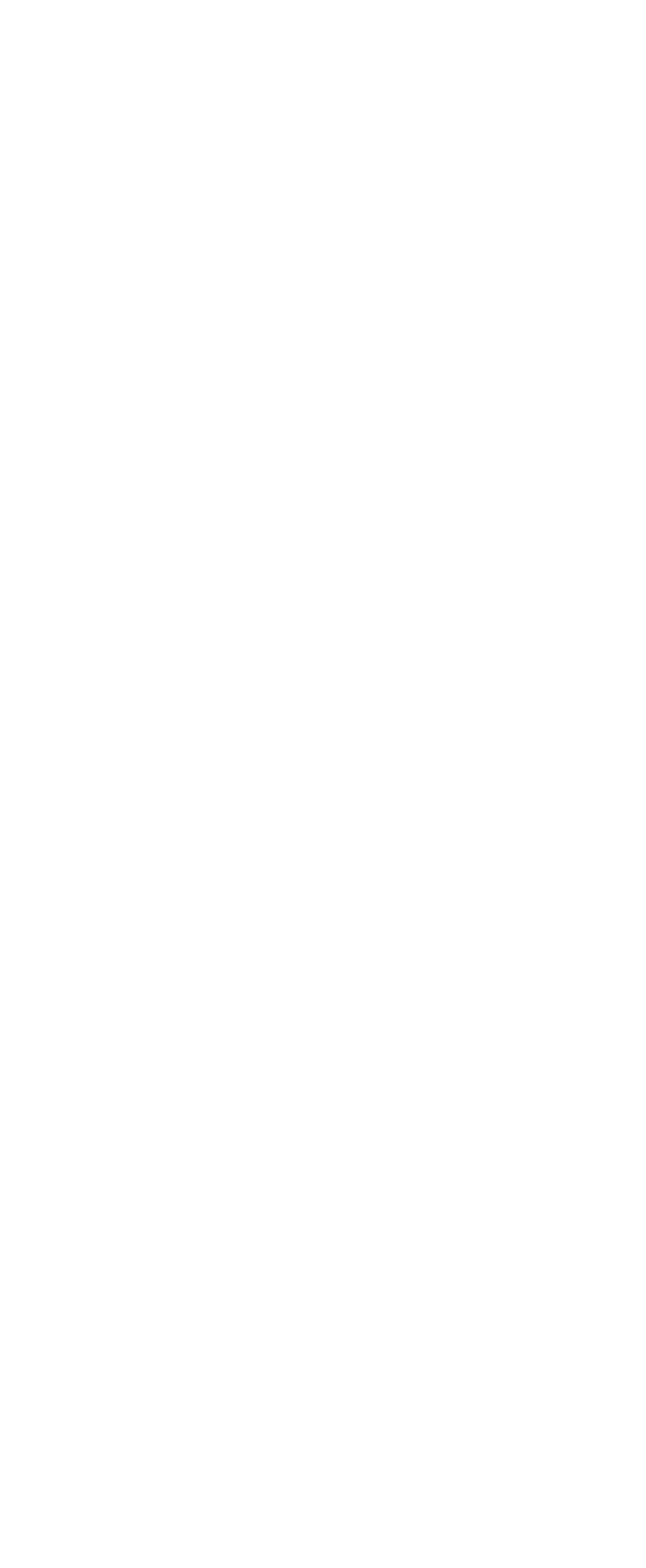Highlight the bounding box coordinates of the element you need to click to perform the following instruction: "Subscribe to the podcast."

[0.026, 0.066, 0.974, 0.087]